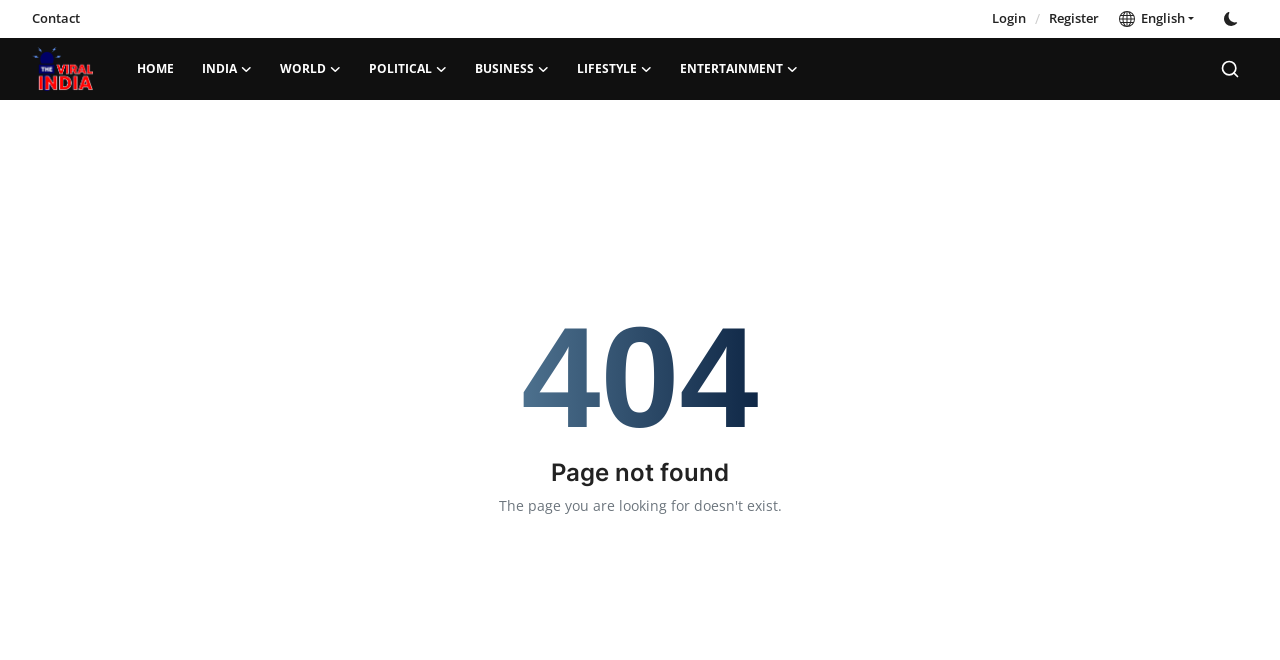Provide the bounding box coordinates for the area that should be clicked to complete the instruction: "Switch to dark mode".

[0.17, 0.778, 0.201, 0.839]